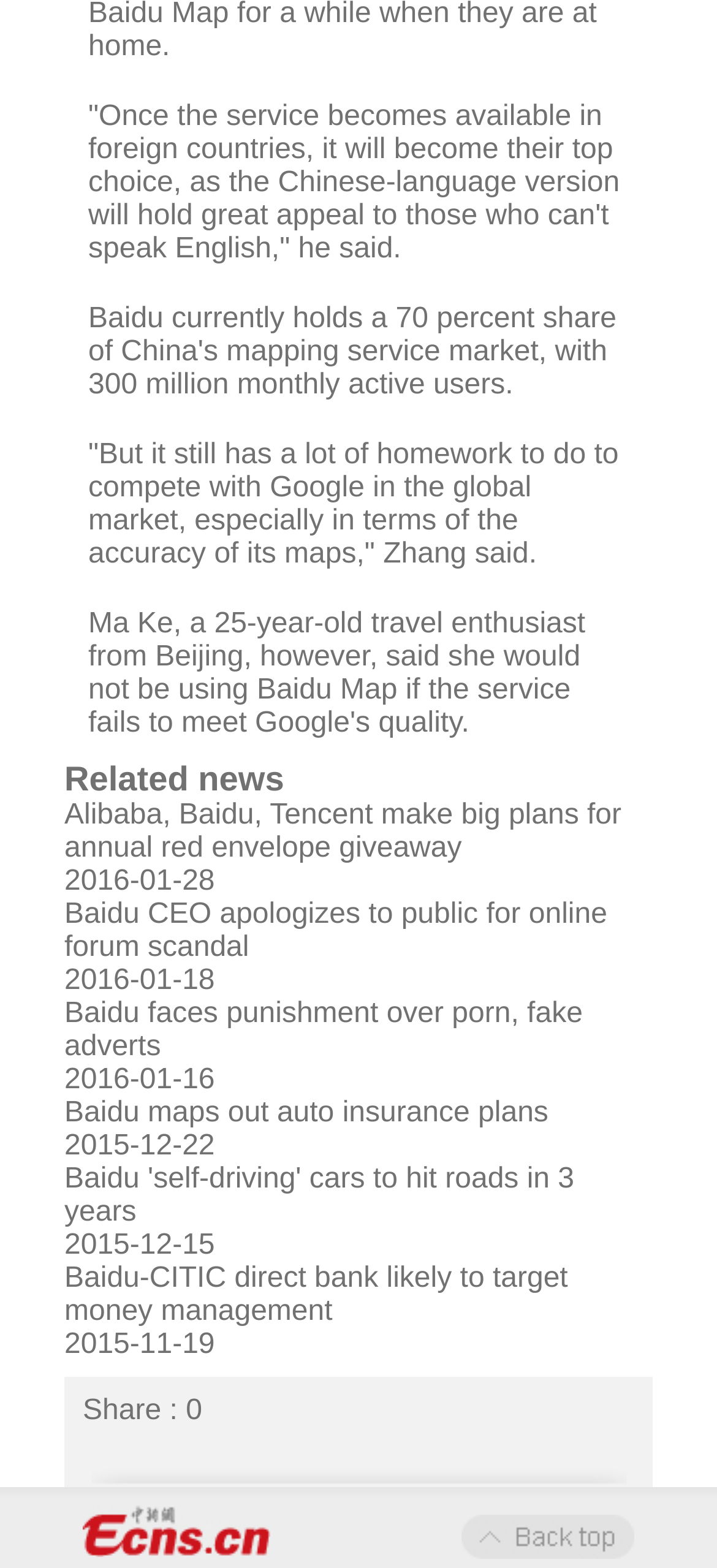How many related news articles are listed?
Answer the question with just one word or phrase using the image.

8